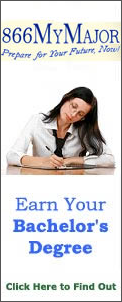What is the prominent color of the text?
Look at the screenshot and respond with a single word or phrase.

blue